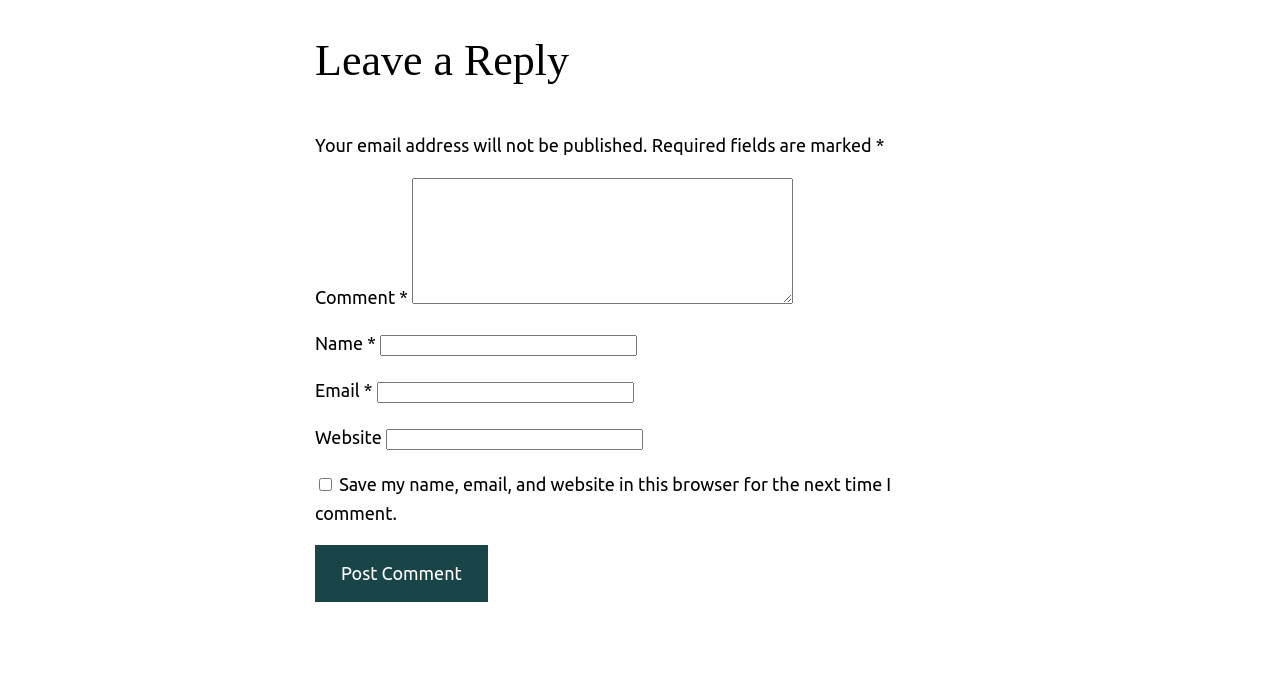Please reply to the following question with a single word or a short phrase:
What is the default state of the 'Save my name, email, and website' checkbox?

Unchecked